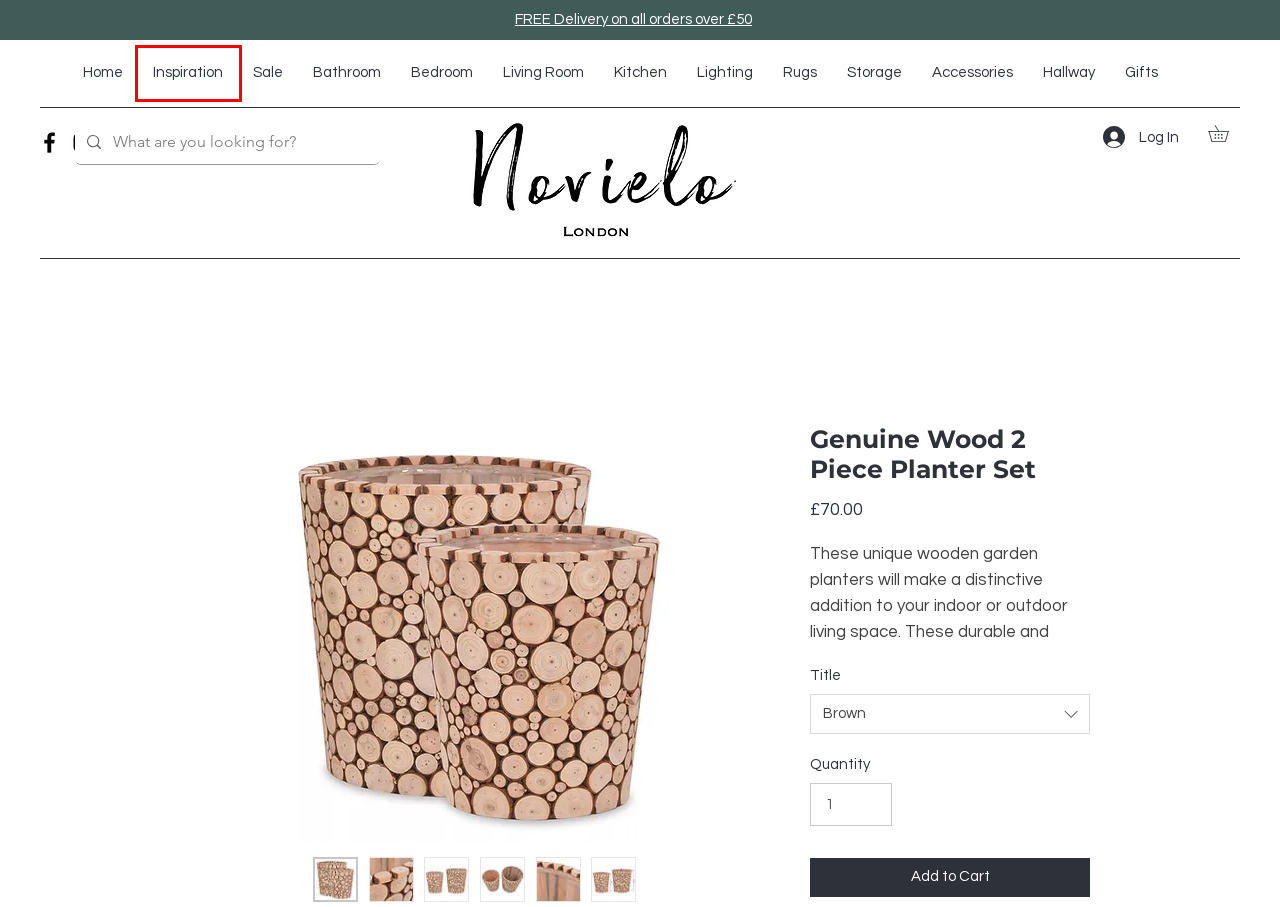Given a screenshot of a webpage with a red bounding box highlighting a UI element, choose the description that best corresponds to the new webpage after clicking the element within the red bounding box. Here are your options:
A. Sale | Novielo London
B. Living Room | Novielo London
C. Lighting | Novielo London
D. Bathroom | Novielo London
E. Storage | Novielo London
F. Inspiration | Novielo London
G. Bedroom | Novielo London
H. Accessories | Novielo London

F